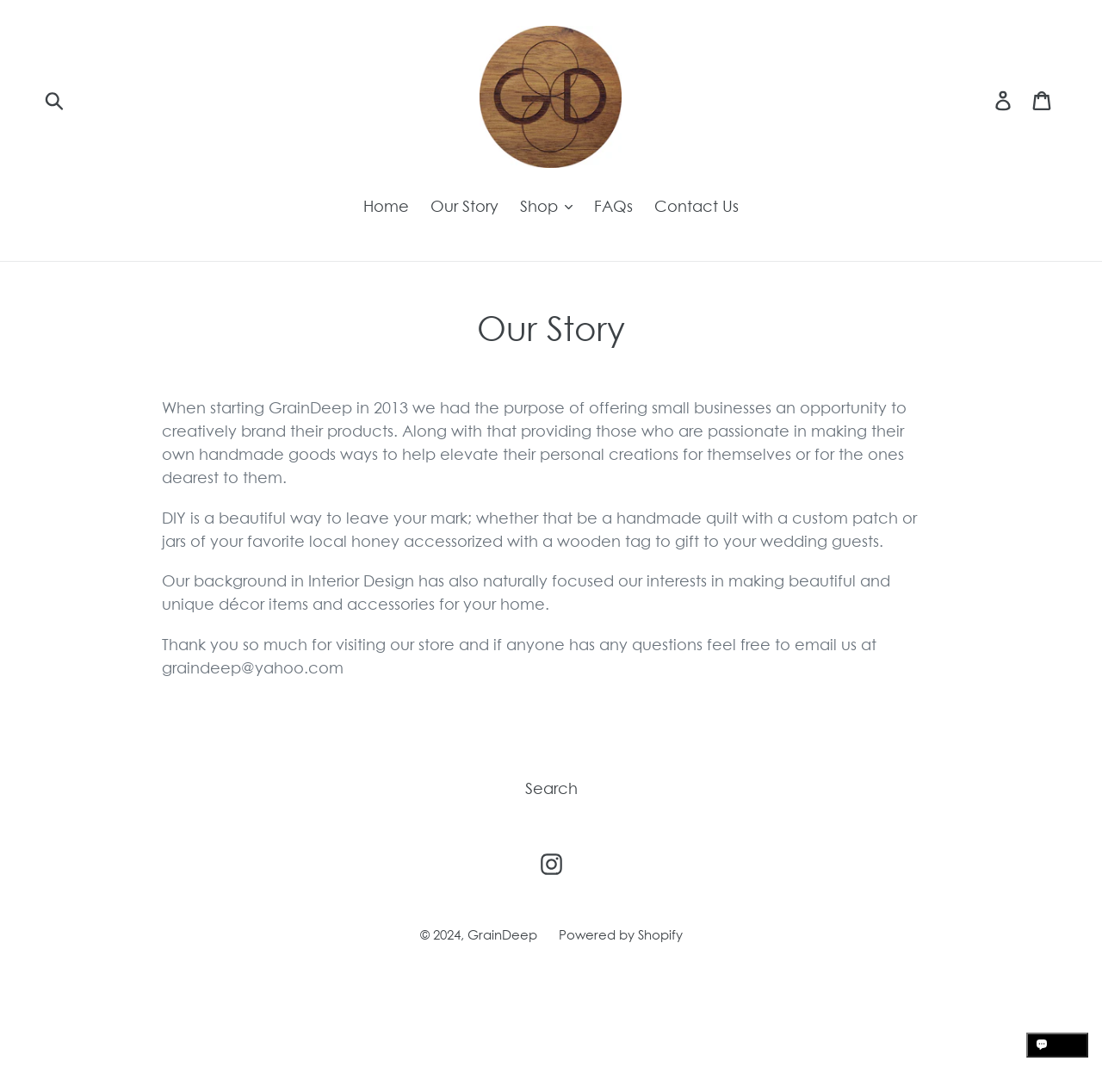What type of items does GrainDeep focus on?
Your answer should be a single word or phrase derived from the screenshot.

Handmade goods and décor items